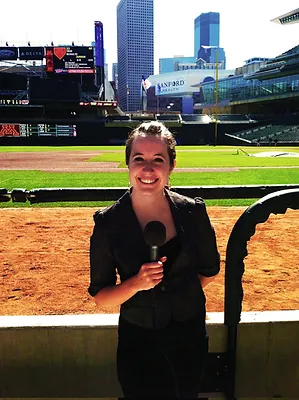Break down the image into a detailed narrative.

In this vibrant image, a young woman stands confidently in a baseball stadium, holding a microphone as she prepares to report. Her smile radiates enthusiasm, and she is dressed in a stylish black blazer, perfectly suited for her role as a journalist. The background features the manicured green baseball field, under a bright blue sky, with the skyline of a city visible in the distance, hinting at the urban setting of the event. The scene captures the dynamic energy of sports journalism, as she connects with both the game and its audience.